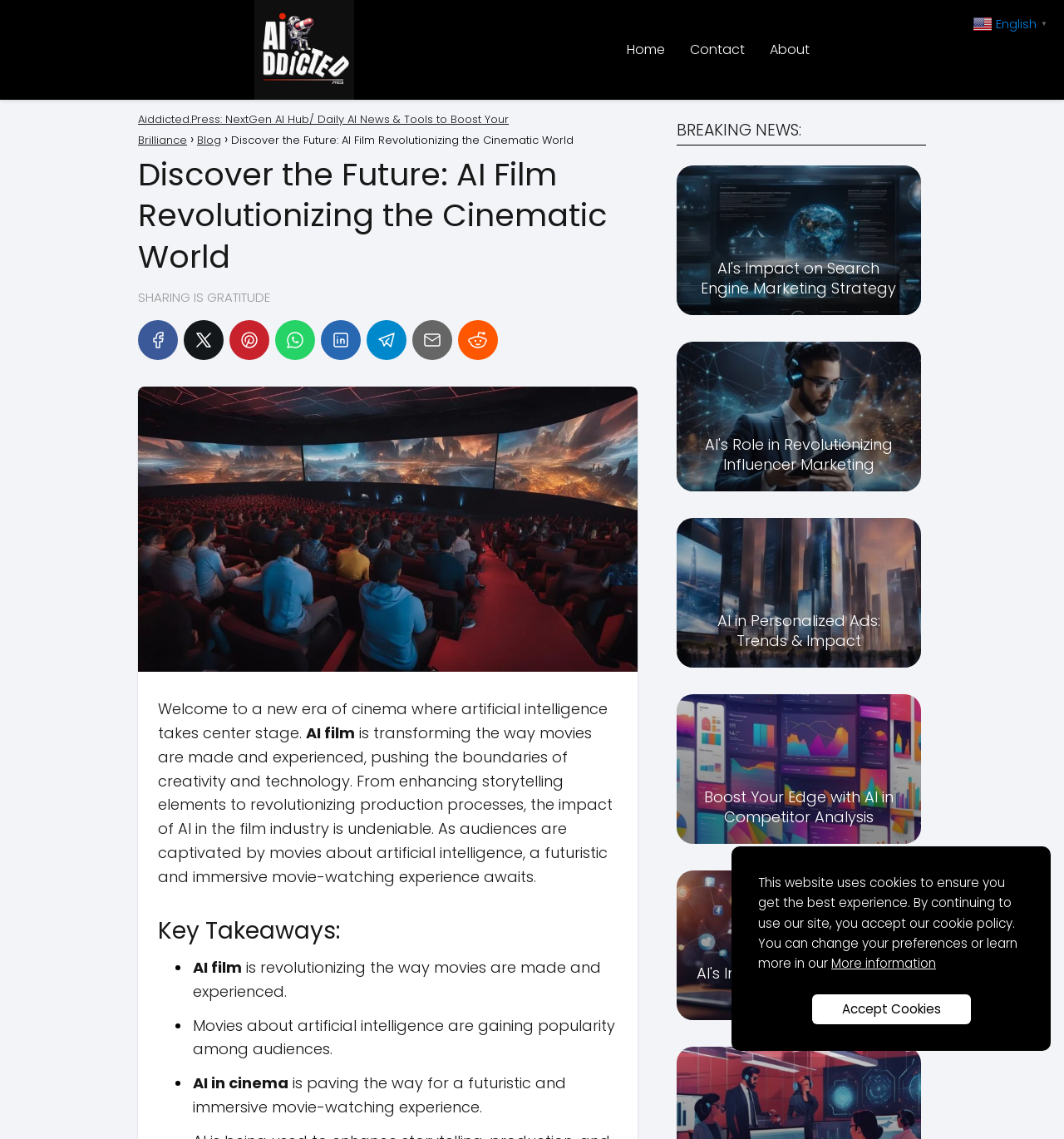Describe every aspect of the webpage in a detailed manner.

This webpage is about the revolution of artificial intelligence in the film industry. At the top left corner, there is a black logo of Aiddicted Press, an AI hub. Next to it, there are three navigation links: Home, Contact, and About. Below these links, there is a navigation bar with breadcrumbs, showing the current page's location within the website.

The main content of the webpage is divided into two sections. The left section has a heading that reads "Discover the Future: AI Film Revolutionizing the Cinematic World." Below this heading, there is a paragraph of text that explains how AI is transforming the film industry, from enhancing storytelling elements to revolutionizing production processes. This section also includes a list of key takeaways, which are bullet points summarizing the impact of AI in cinema.

The right section of the webpage features a series of news articles, each with a link to a different topic related to AI in marketing, such as AI's impact on search engine marketing strategy, influencer marketing, and personalized ads. These articles are stacked vertically, with the most recent one at the top.

At the bottom of the webpage, there is a notification bar that informs users about the website's cookie policy. Users can choose to accept cookies or learn more about the policy. There is also a language selection link at the bottom right corner, which allows users to switch to a different language.

Throughout the webpage, there are several social media links, including Facebook, Pinterest, WhatsApp, LinkedIn, Telegram, Email, and Reddit, which allow users to share the content with others. There is also an image of AI film at the top of the main content section, which serves as a visual representation of the topic.